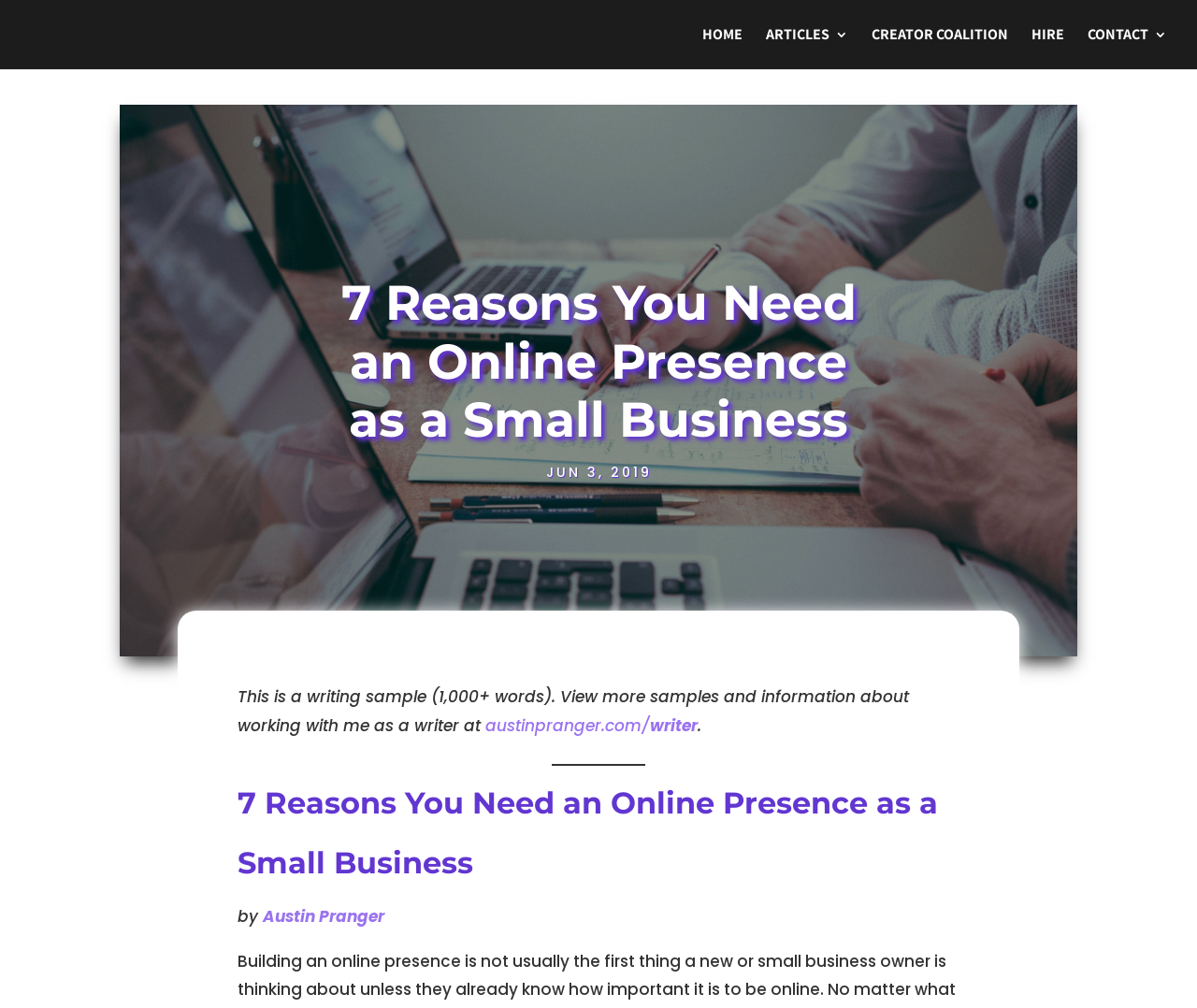What is the purpose of the separator element?
Answer the question with just one word or phrase using the image.

To separate content